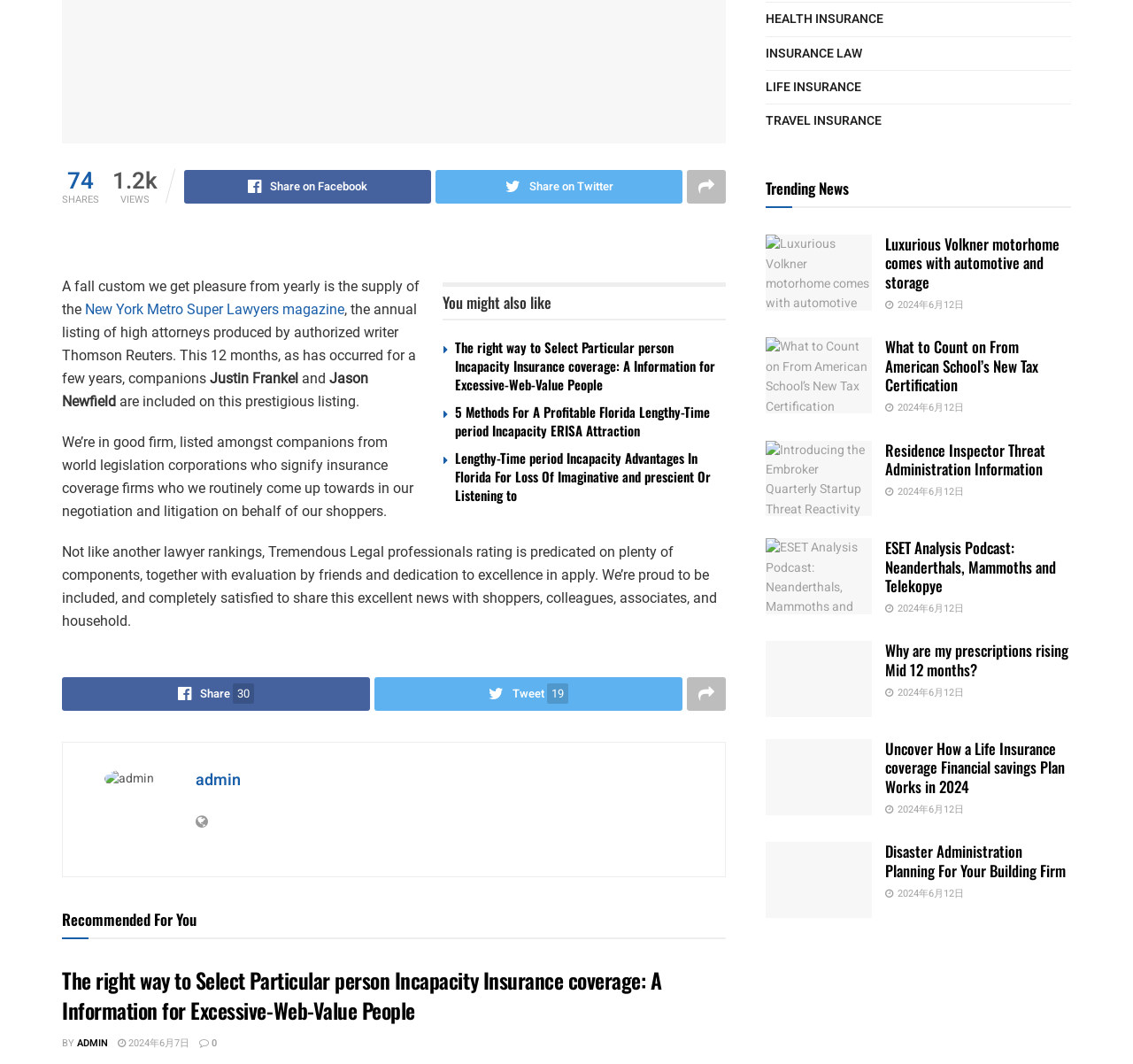Provide the bounding box coordinates of the UI element this sentence describes: "Share30".

[0.055, 0.636, 0.327, 0.668]